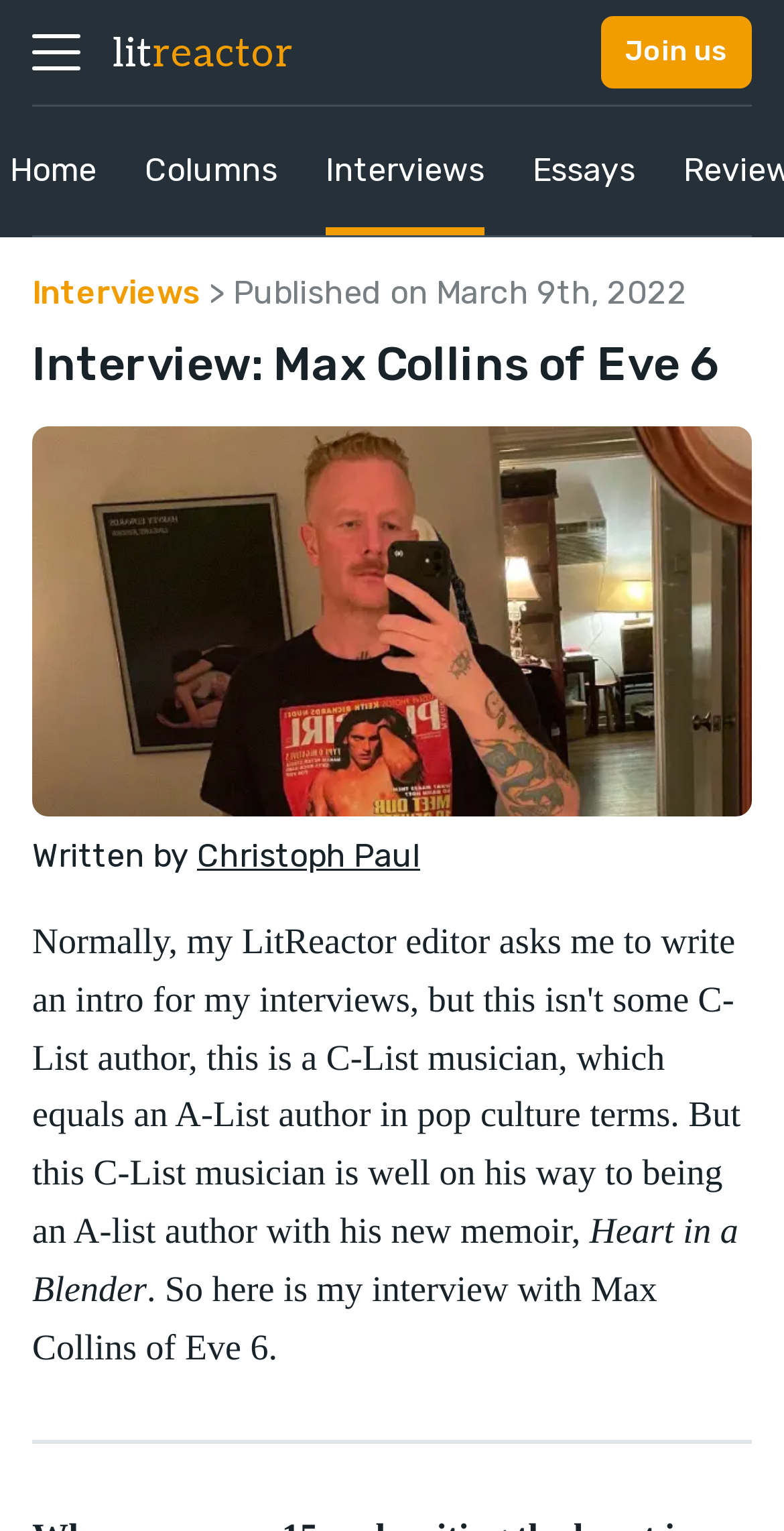Give a succinct answer to this question in a single word or phrase: 
What is the name of the website?

LitReactor